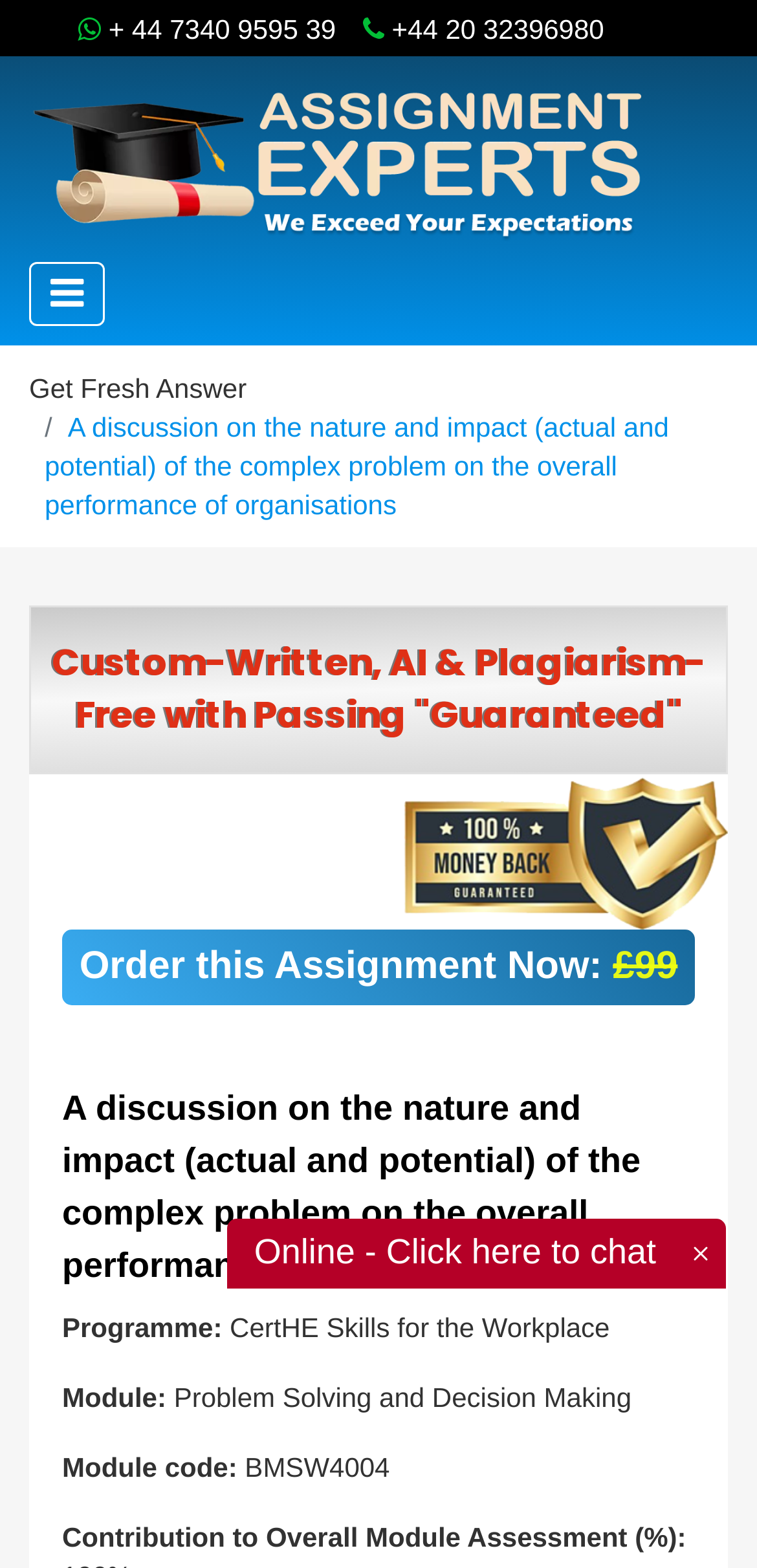Provide a short answer to the following question with just one word or phrase: What is the contribution to overall module assessment?

Not specified